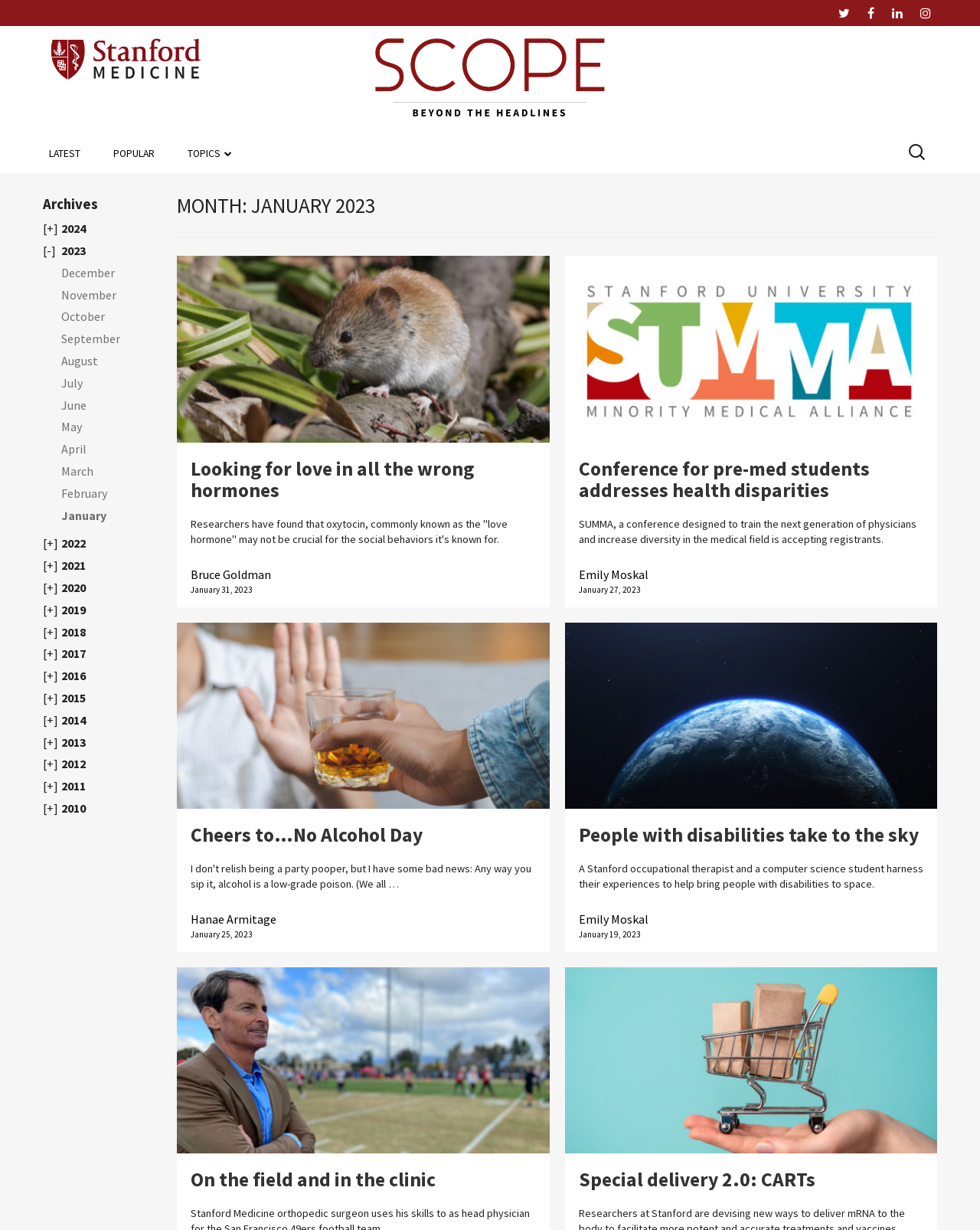Locate the bounding box coordinates of the element that needs to be clicked to carry out the instruction: "Click on the 'LATEST' link". The coordinates should be given as four float numbers ranging from 0 to 1, i.e., [left, top, right, bottom].

[0.05, 0.109, 0.082, 0.141]